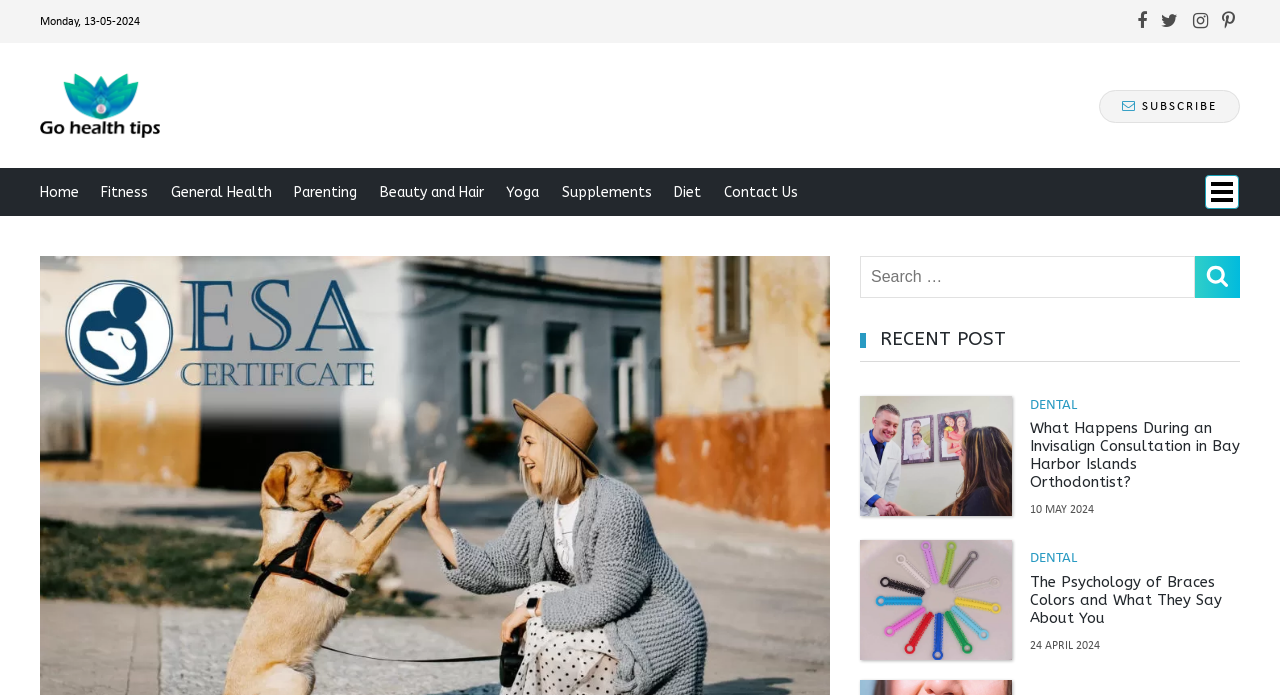Can you give a detailed response to the following question using the information from the image? How many recent posts are listed?

I counted the number of recent posts listed, which are 'What Happens During an Invisalign Consultation in Bay Harbor Islands Orthodontist?', 'braces colors palette', and 'The Psychology of Braces Colors and What They Say About You'.